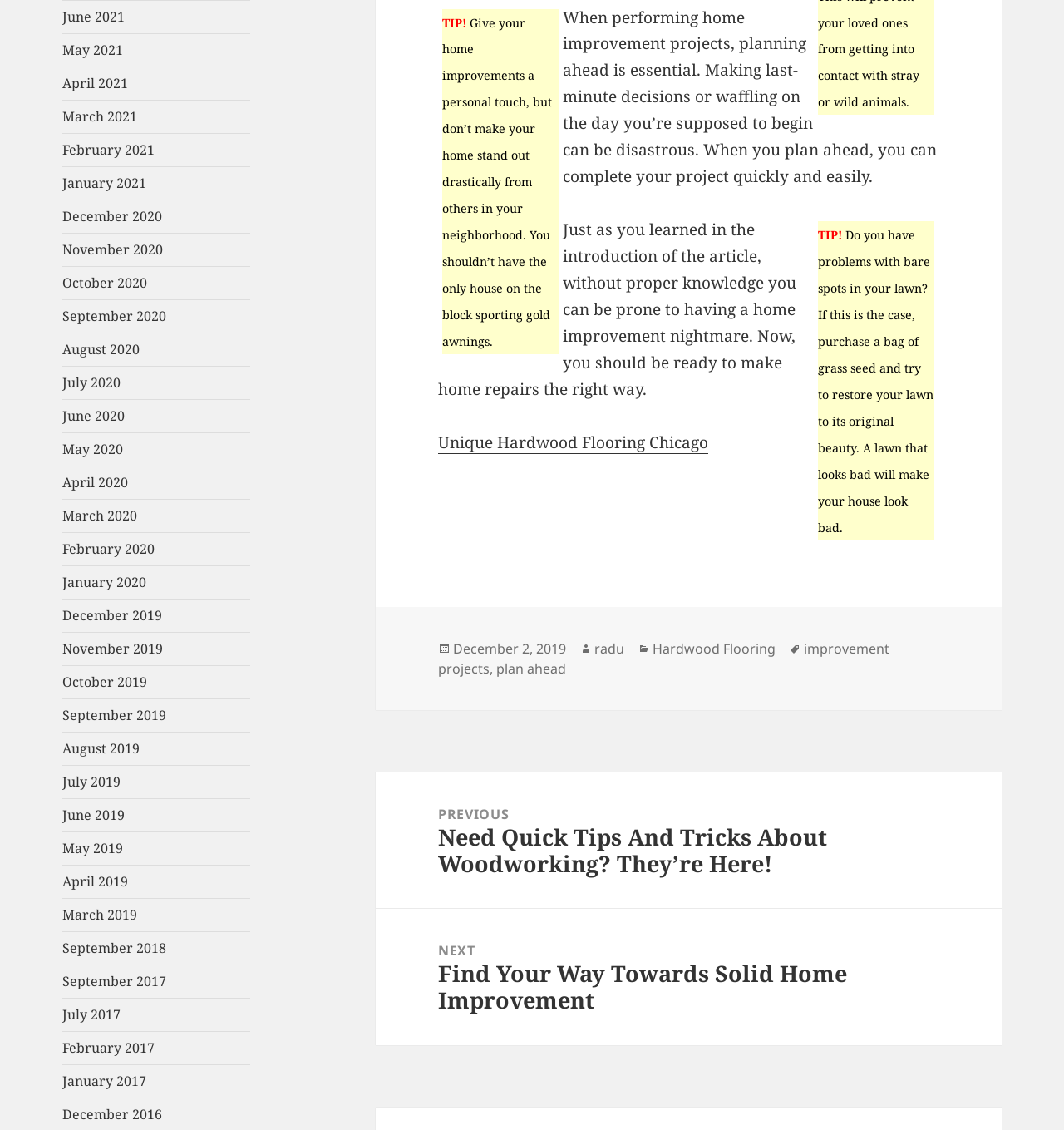What is the tip mentioned in the static text?
Can you give a detailed and elaborate answer to the question?

I read the static text on the webpage and found a tip that advises to give home improvements a personal touch, but not to make the home stand out drastically from others in the neighborhood.